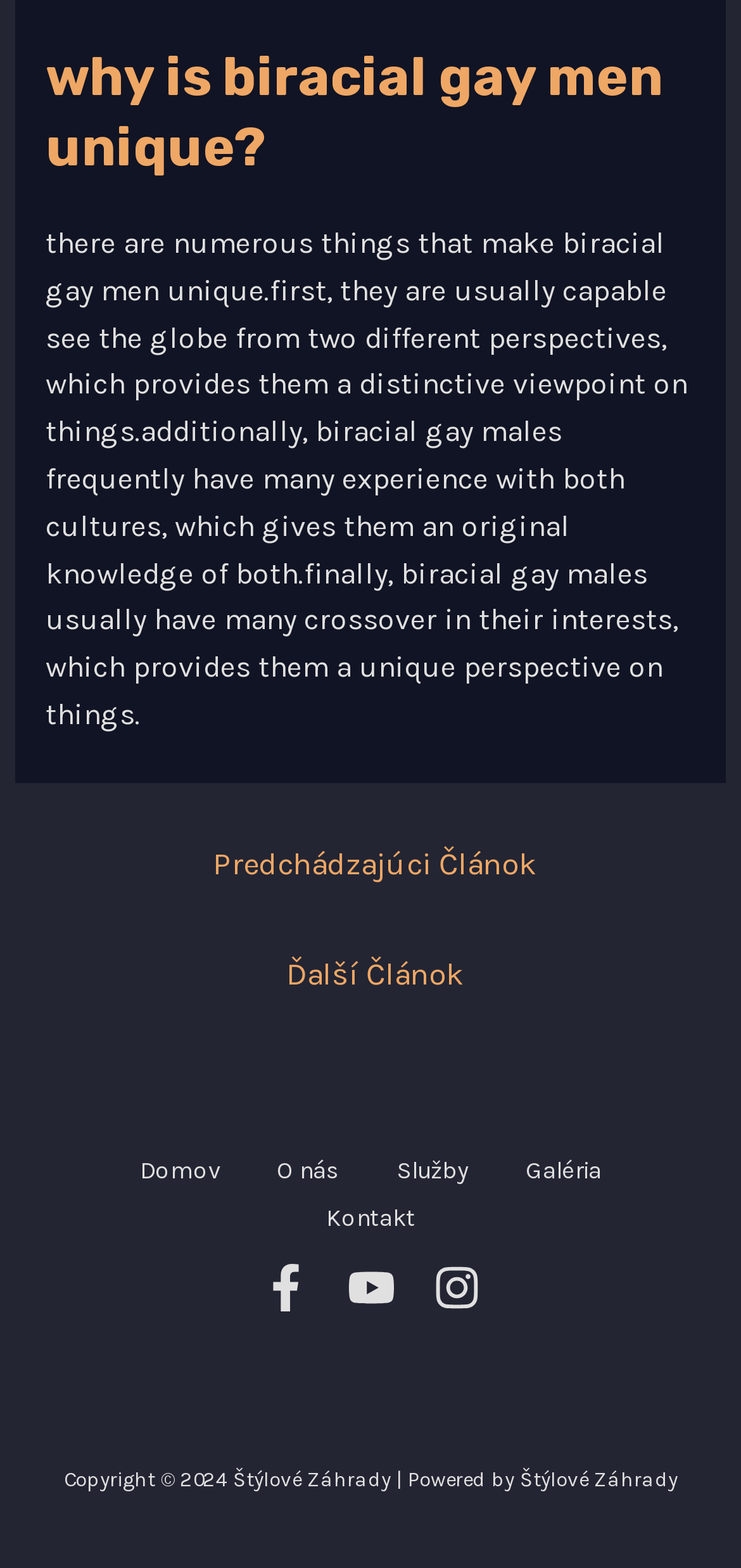What is the purpose of the 'Články' section?
Provide an in-depth and detailed explanation in response to the question.

The 'Články' section contains links to 'Predchádzajúci Článok' and 'Ďalší Článok', indicating that its purpose is to navigate through articles.